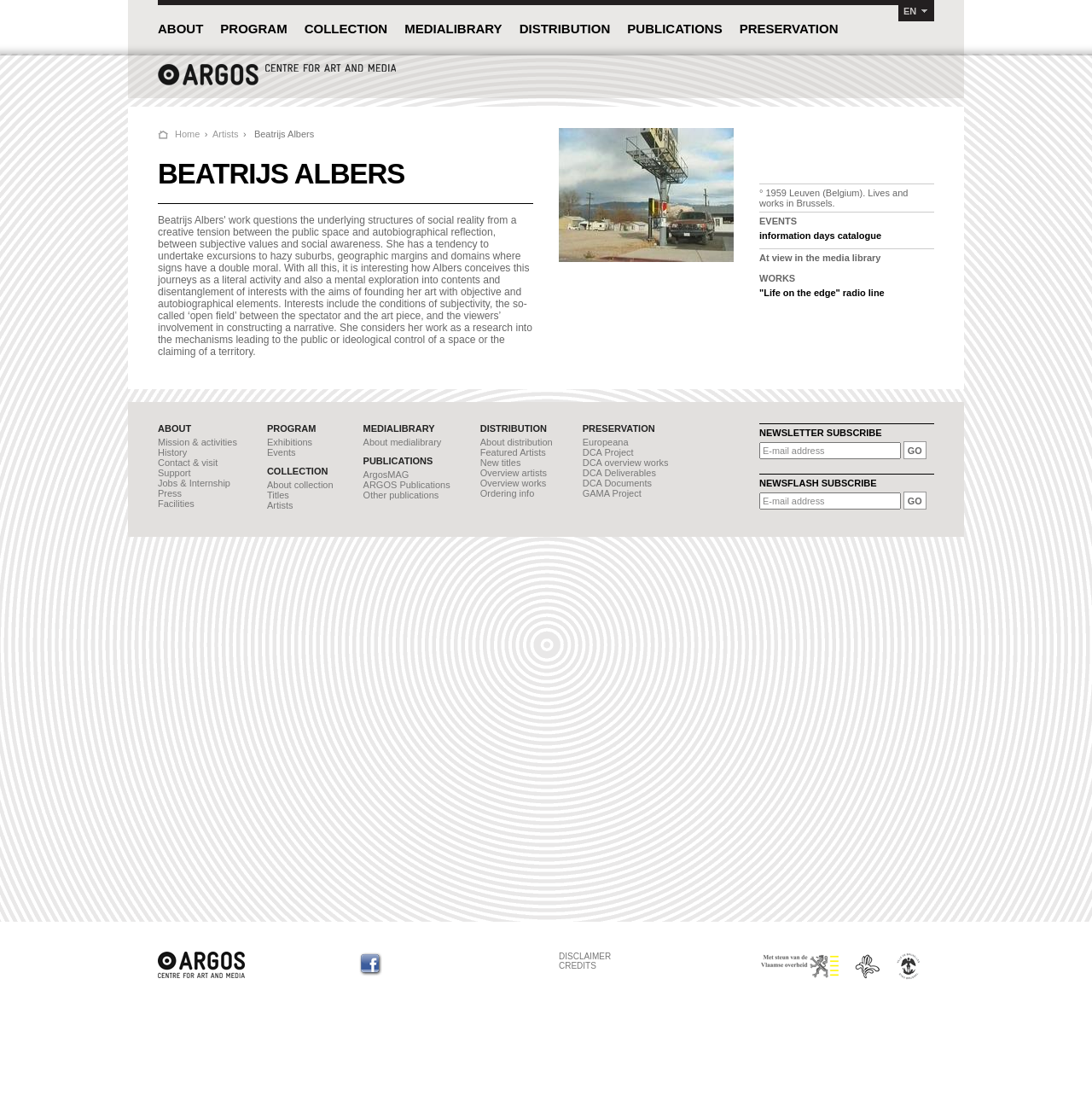Identify the coordinates of the bounding box for the element described below: "PUBLICATIONS". Return the coordinates as four float numbers between 0 and 1: [left, top, right, bottom].

[0.332, 0.414, 0.396, 0.423]